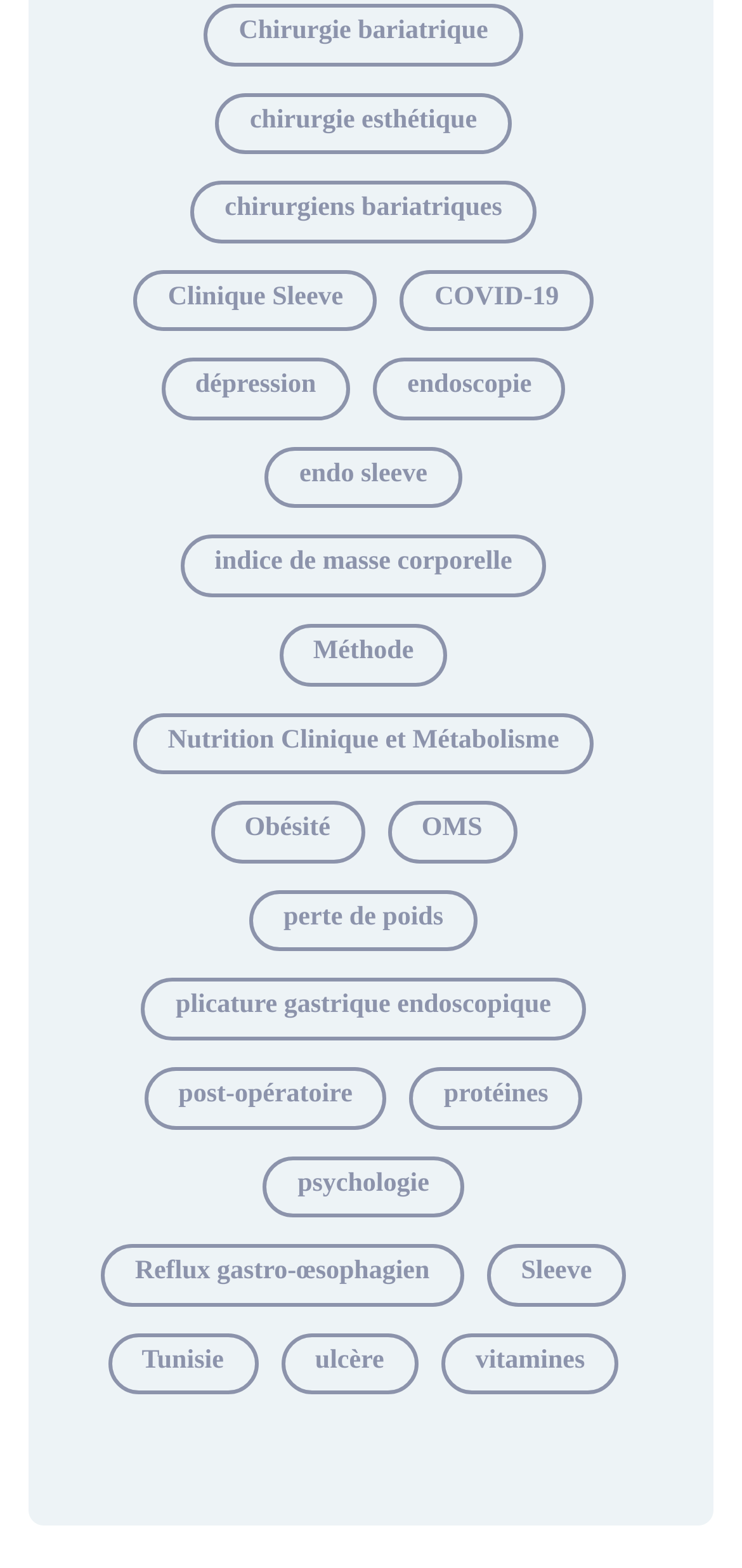Please identify the bounding box coordinates of the clickable area that will fulfill the following instruction: "view Clinique Sleeve". The coordinates should be in the format of four float numbers between 0 and 1, i.e., [left, top, right, bottom].

[0.18, 0.172, 0.509, 0.211]